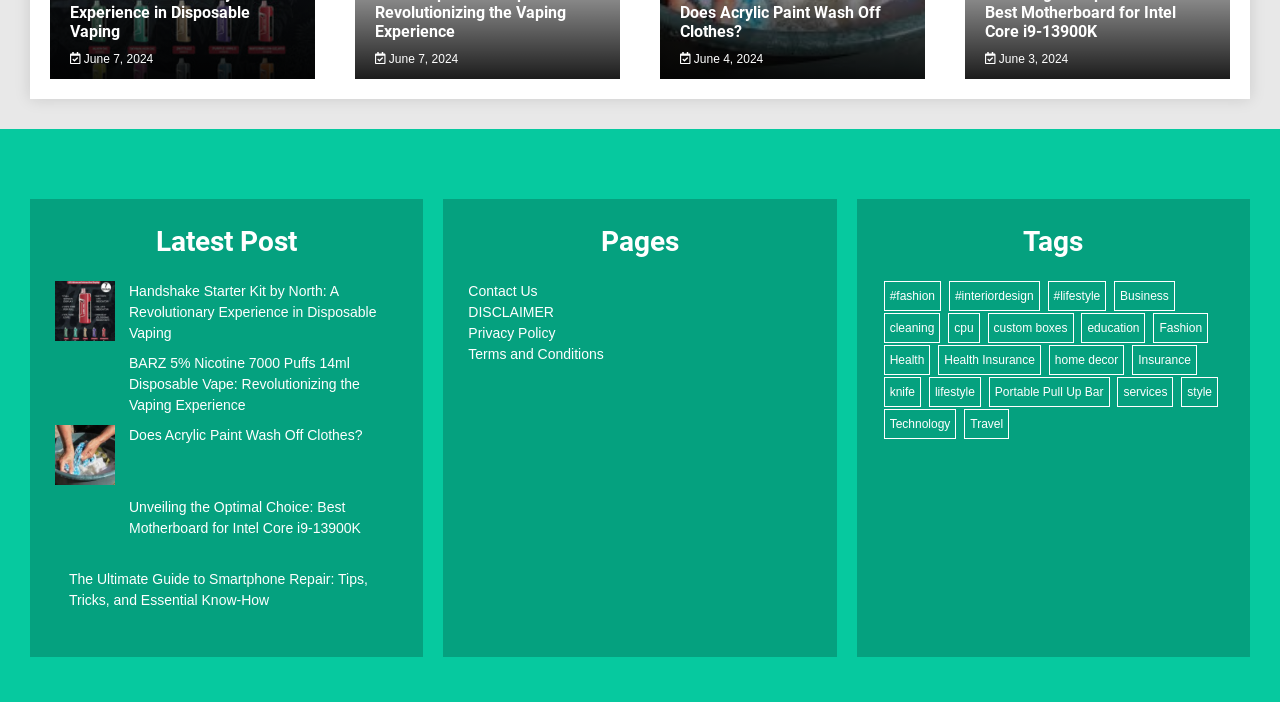Given the content of the image, can you provide a detailed answer to the question?
What is the title of the last link under the 'Pages' heading?

I found the title of the last link under the 'Pages' heading by looking at the link element with the text 'Terms and Conditions' which is located at the bottom of the 'Pages' section.